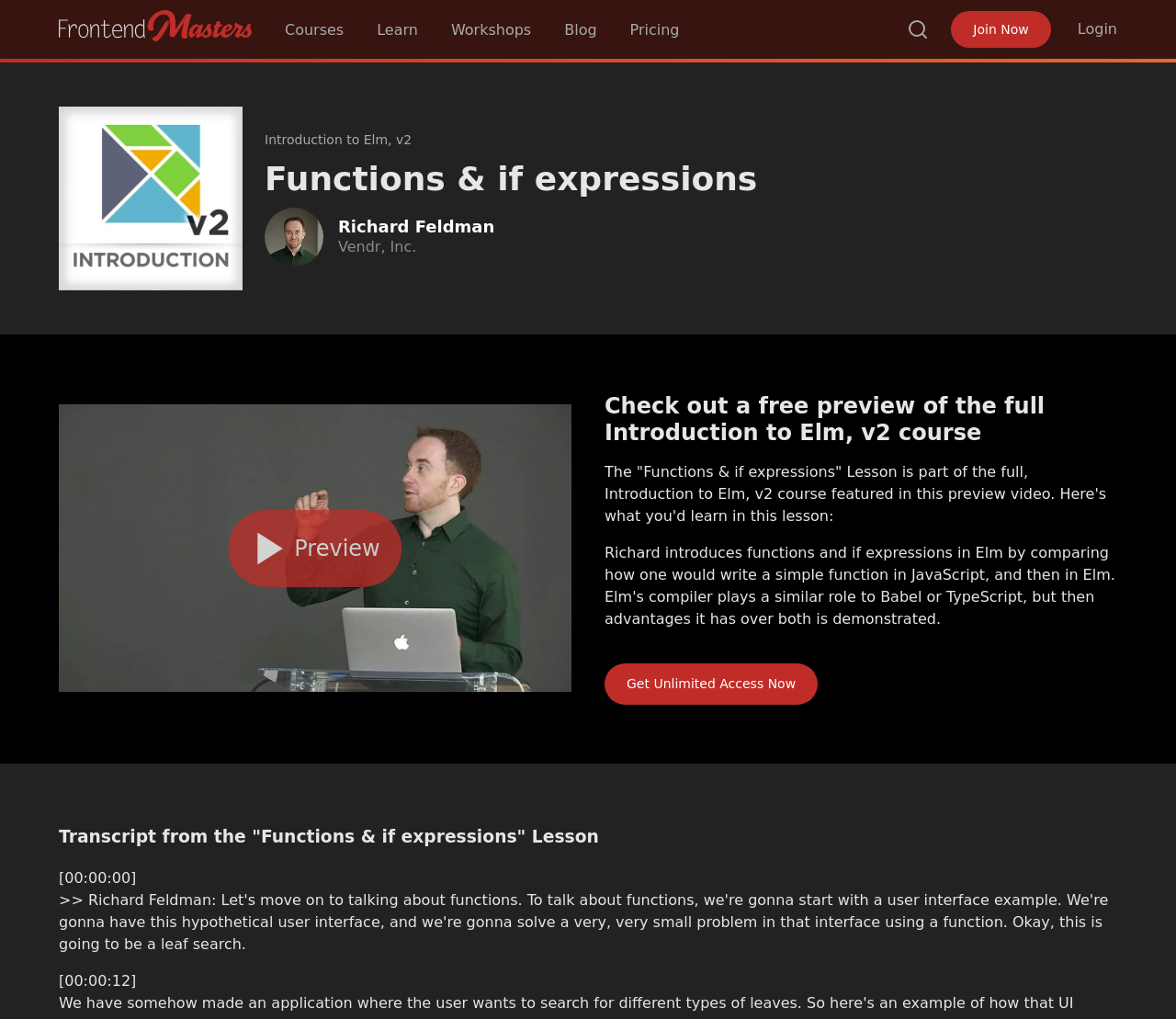What is the format of the timestamps in the transcript?
Please provide a comprehensive answer based on the visual information in the image.

I found the answer by looking at the StaticText elements '[00:00:00]' and '[00:00:12]' which indicate that the format of the timestamps in the transcript is HH:MM:SS.